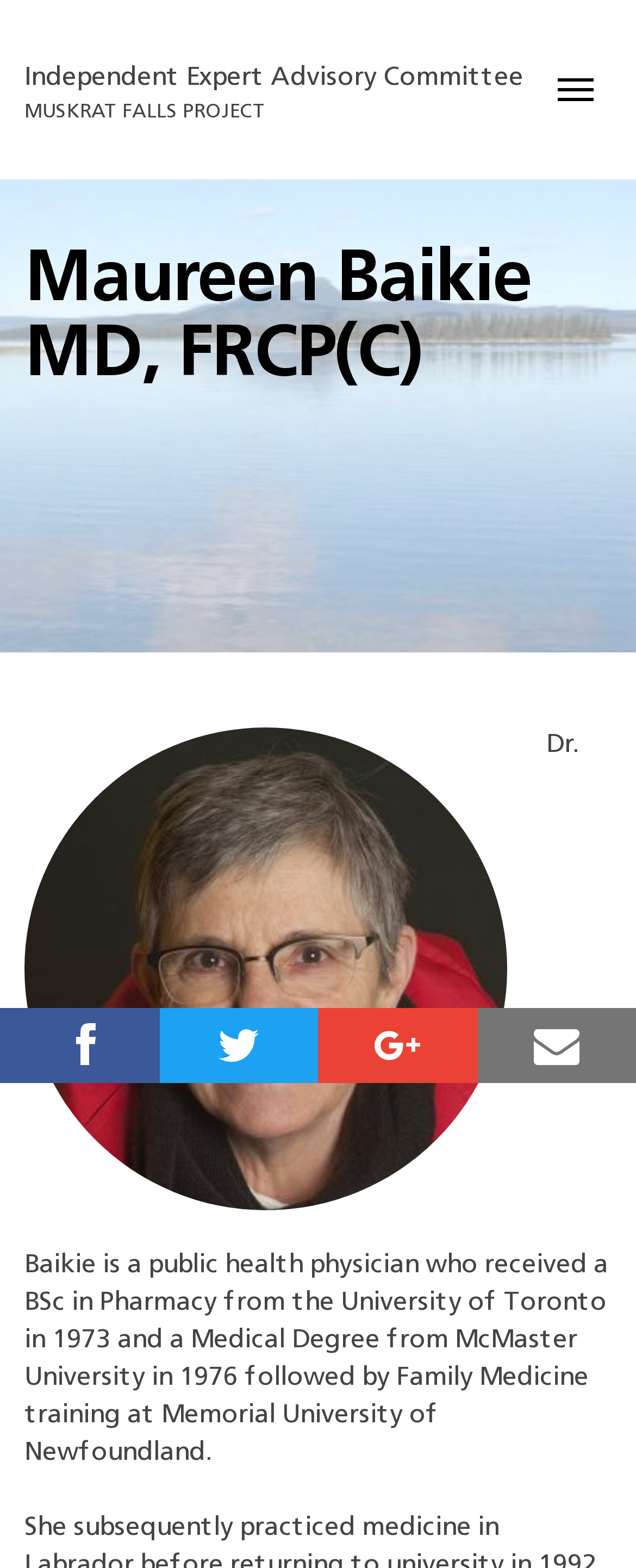What degree did Dr. Baikie receive from the University of Toronto?
Look at the image and provide a detailed response to the question.

I found this information by looking at the text under the heading 'Maureen Baikie MD, FRCP(C)' which describes Dr. Baikie's education, indicating that she received a BSc in Pharmacy from the University of Toronto in 1973.